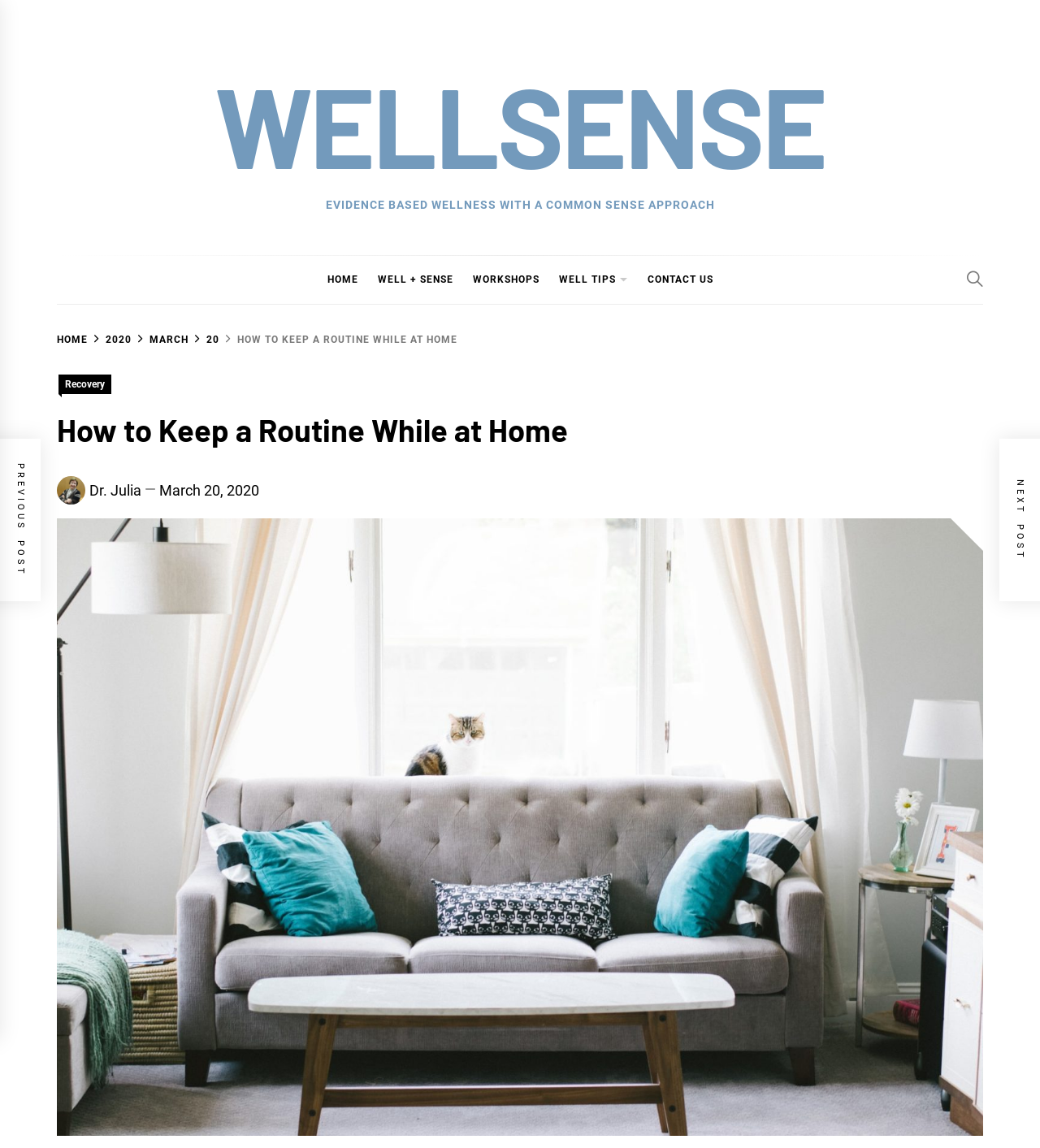Who is the author of the current page?
Using the image provided, answer with just one word or phrase.

Dr. Julia